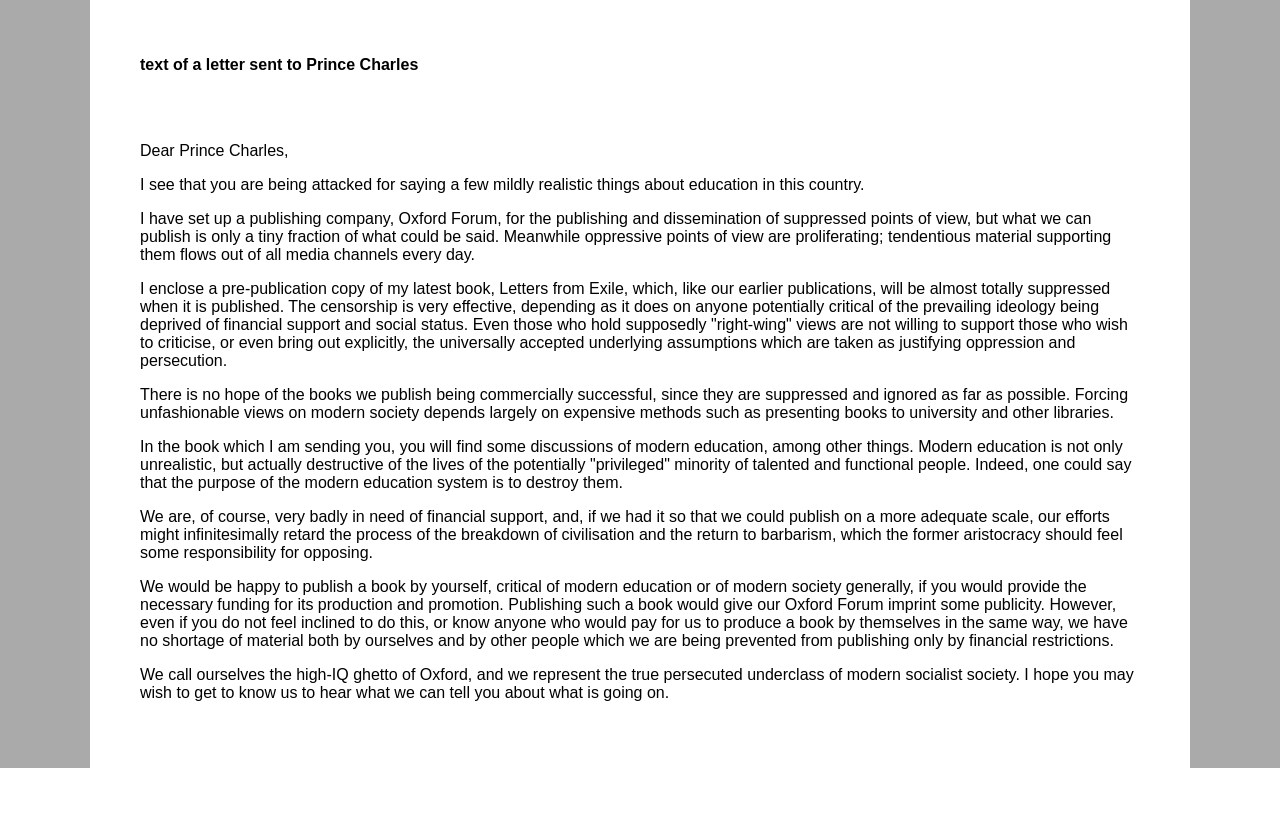Refer to the image and offer a detailed explanation in response to the question: Who is the letter addressed to?

The letter is addressed to Prince Charles, as indicated by the salutation 'Dear Prince Charles' in the second paragraph of the letter.